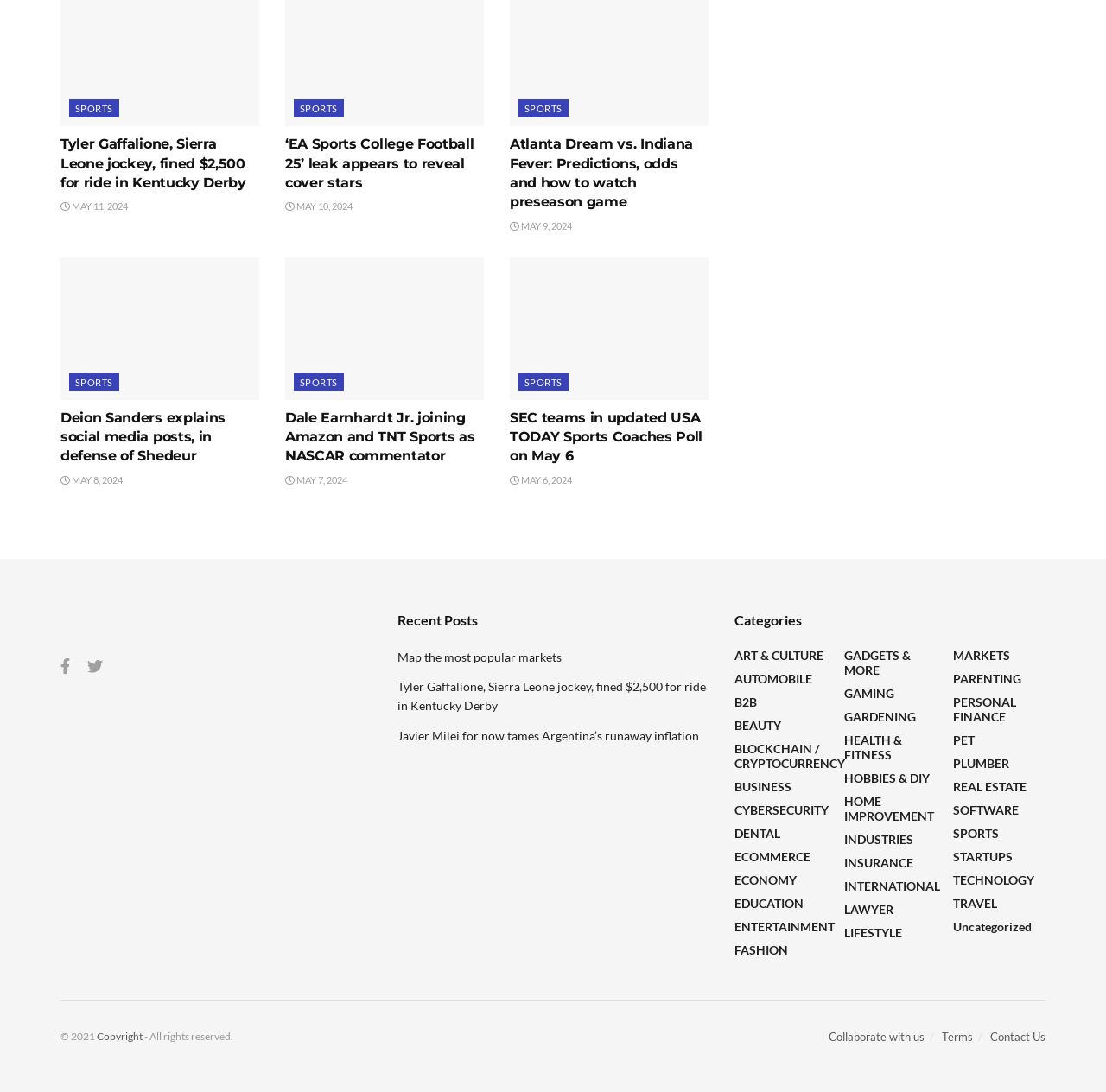What is the title of the first article on this webpage?
Please respond to the question thoroughly and include all relevant details.

I looked at the first article on the webpage and found that its title is 'Tyler Gaffalione, Sierra Leone jockey, fined $2,500 for ride in Kentucky Derby'.